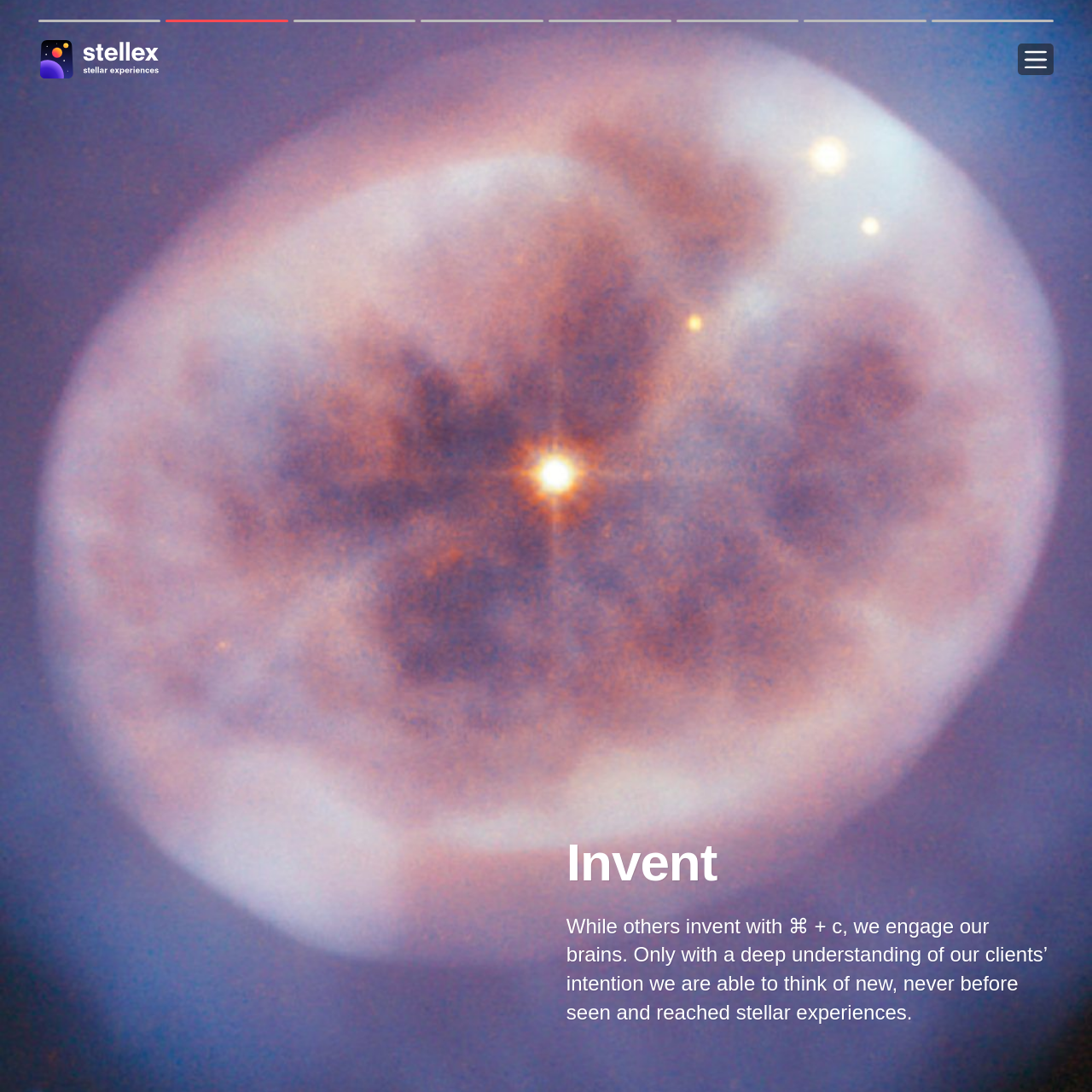Please find the bounding box for the following UI element description. Provide the coordinates in (top-left x, top-left y, bottom-right x, bottom-right y) format, with values between 0 and 1: stellex Logo

[0.035, 0.035, 0.145, 0.073]